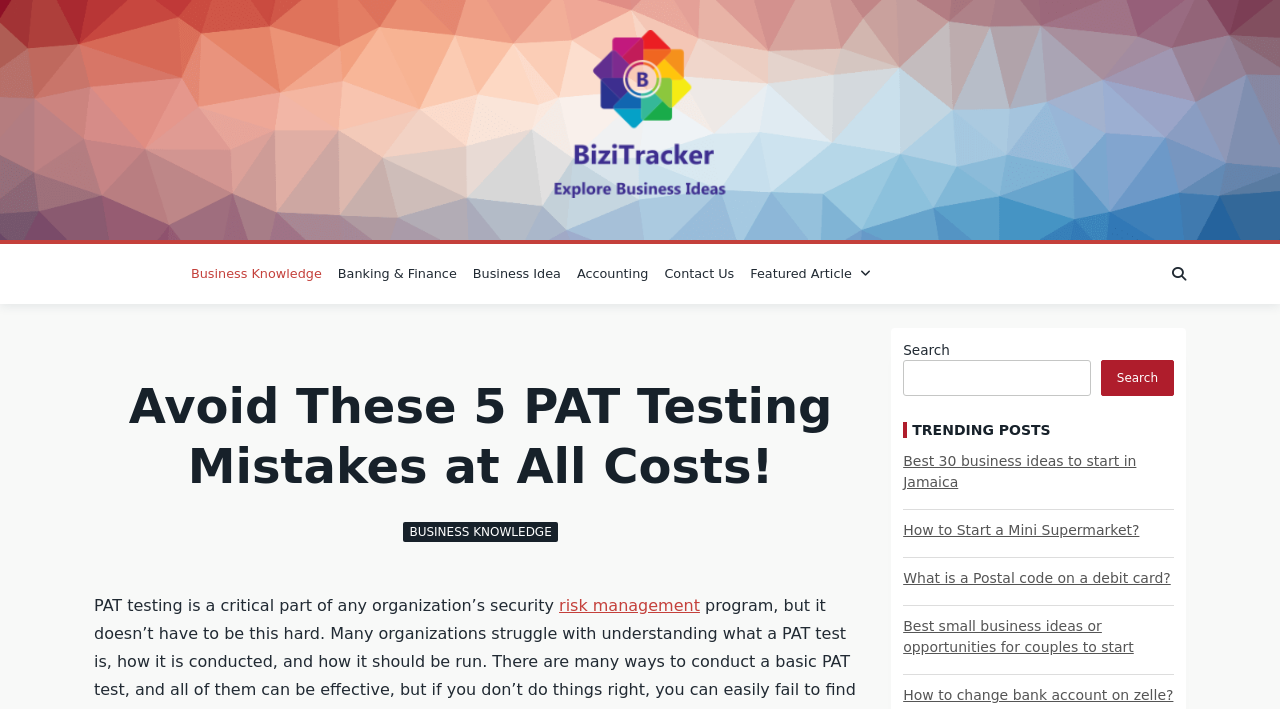Identify the bounding box for the UI element specified in this description: "Search". The coordinates must be four float numbers between 0 and 1, formatted as [left, top, right, bottom].

[0.86, 0.508, 0.917, 0.559]